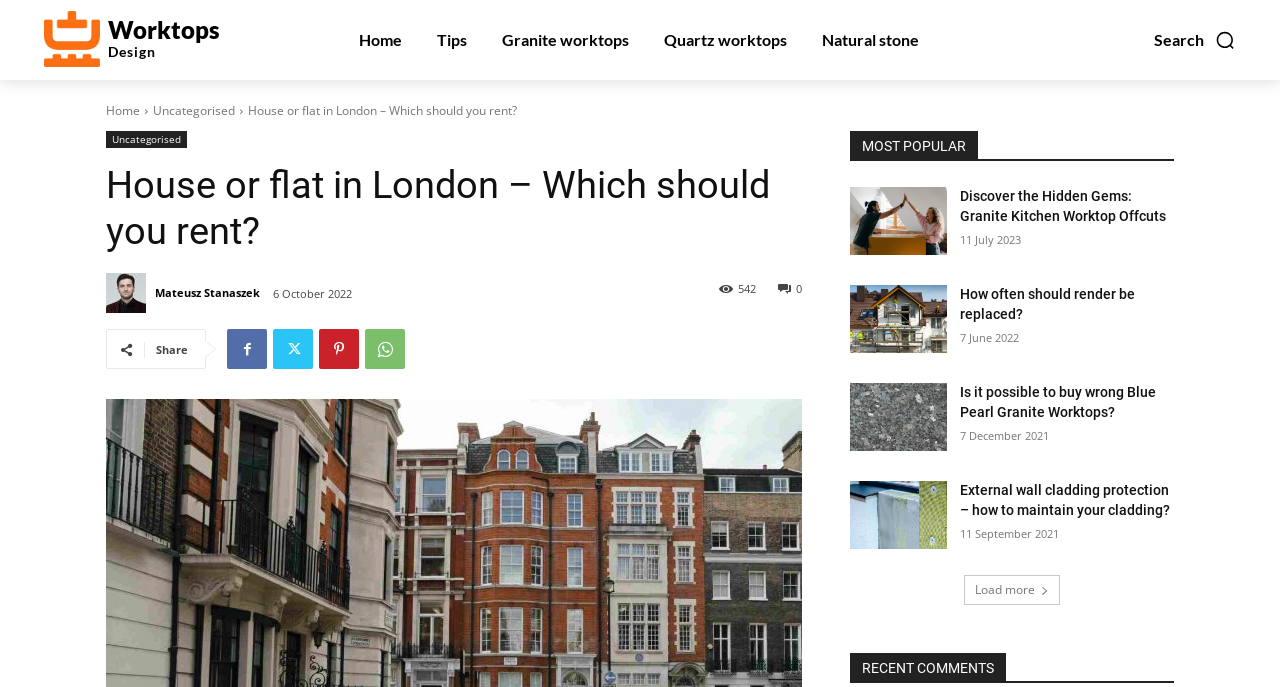Determine the bounding box coordinates of the clickable region to execute the instruction: "Go to the 'Home' page". The coordinates should be four float numbers between 0 and 1, denoted as [left, top, right, bottom].

[0.277, 0.0, 0.318, 0.116]